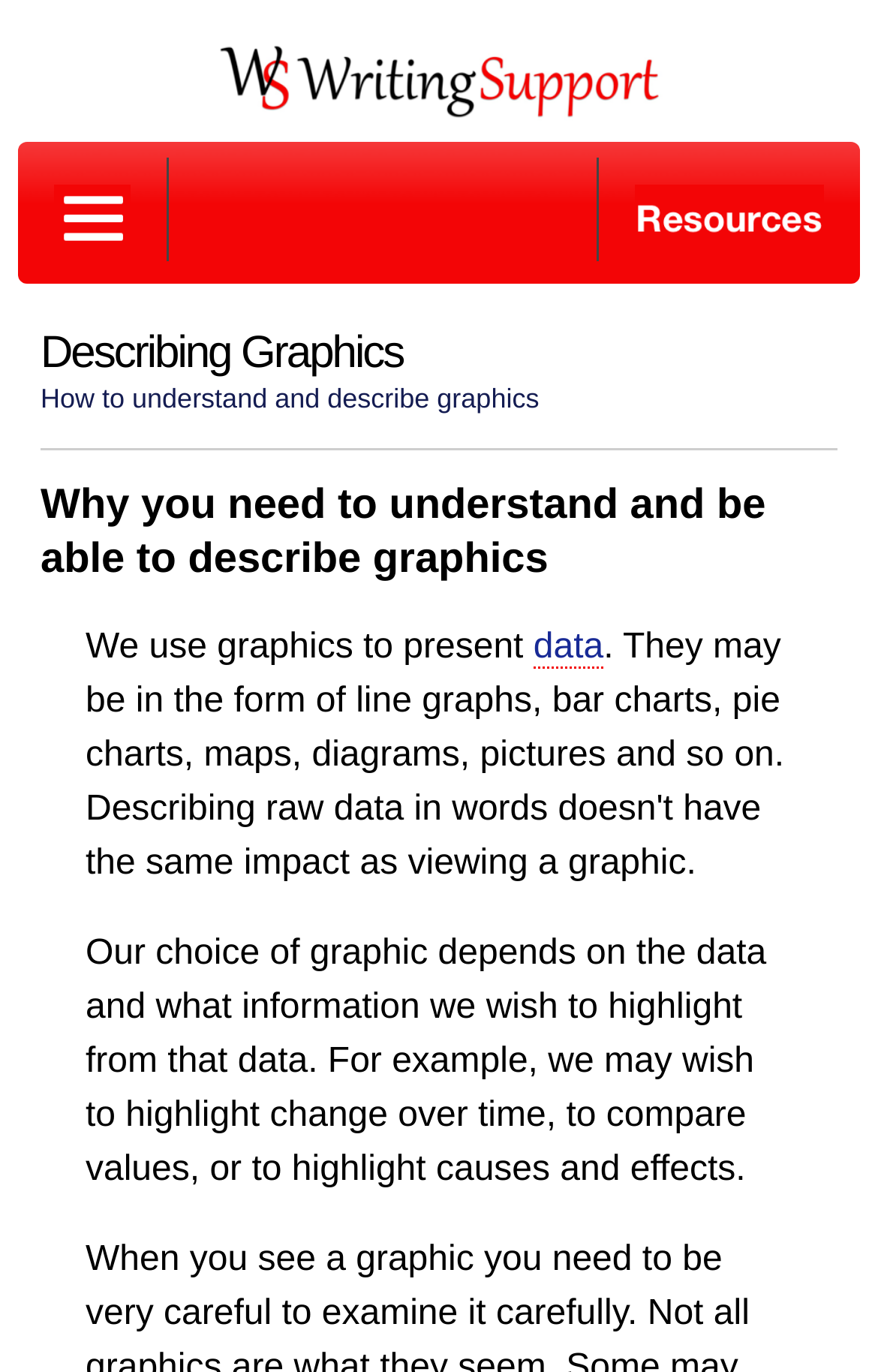What determines the choice of graphic?
Based on the screenshot, give a detailed explanation to answer the question.

The webpage states that our choice of graphic depends on the data and what information we wish to highlight from that data, which could be change over time, comparisons, or causes and effects.